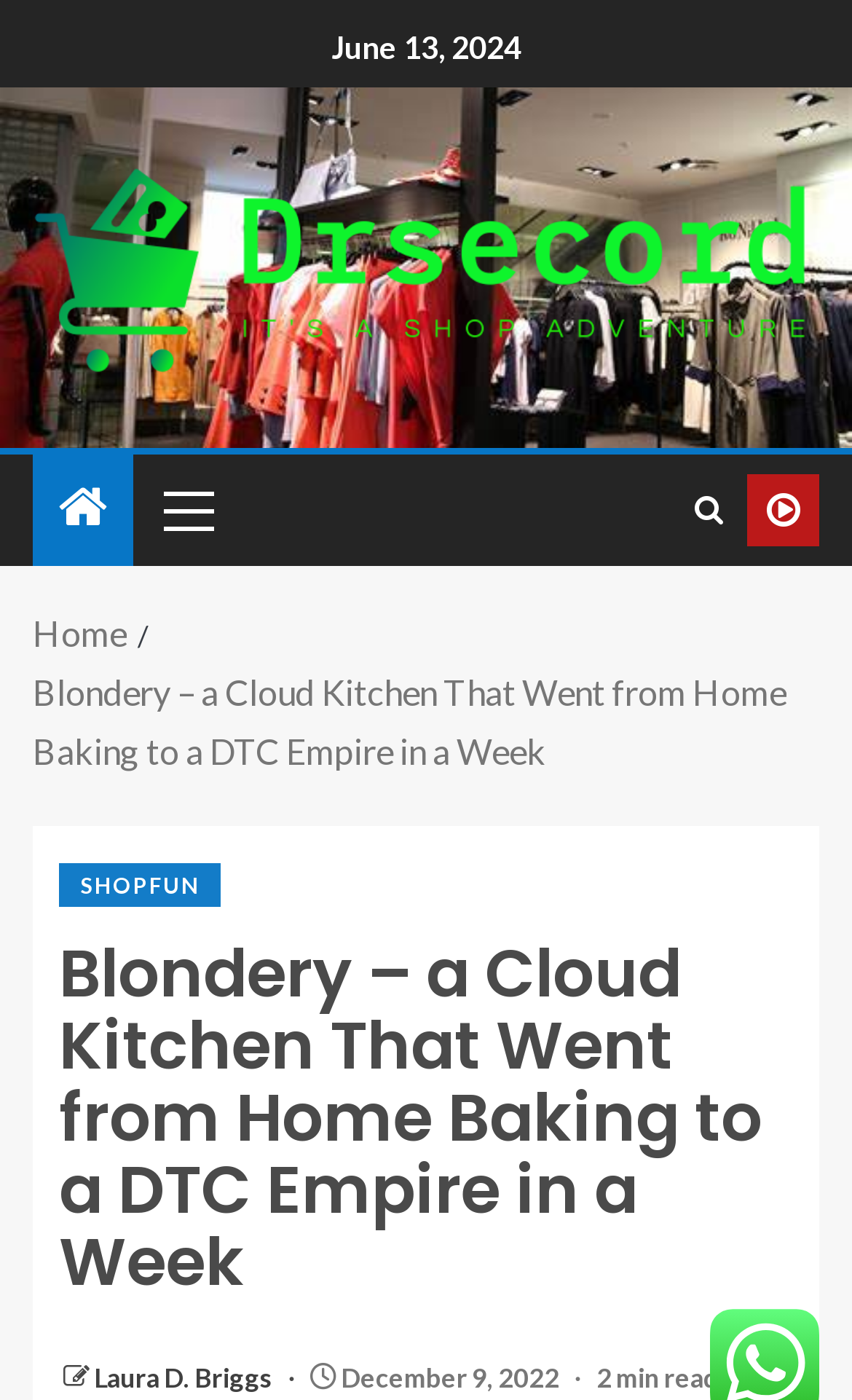Please mark the clickable region by giving the bounding box coordinates needed to complete this instruction: "contact us".

None